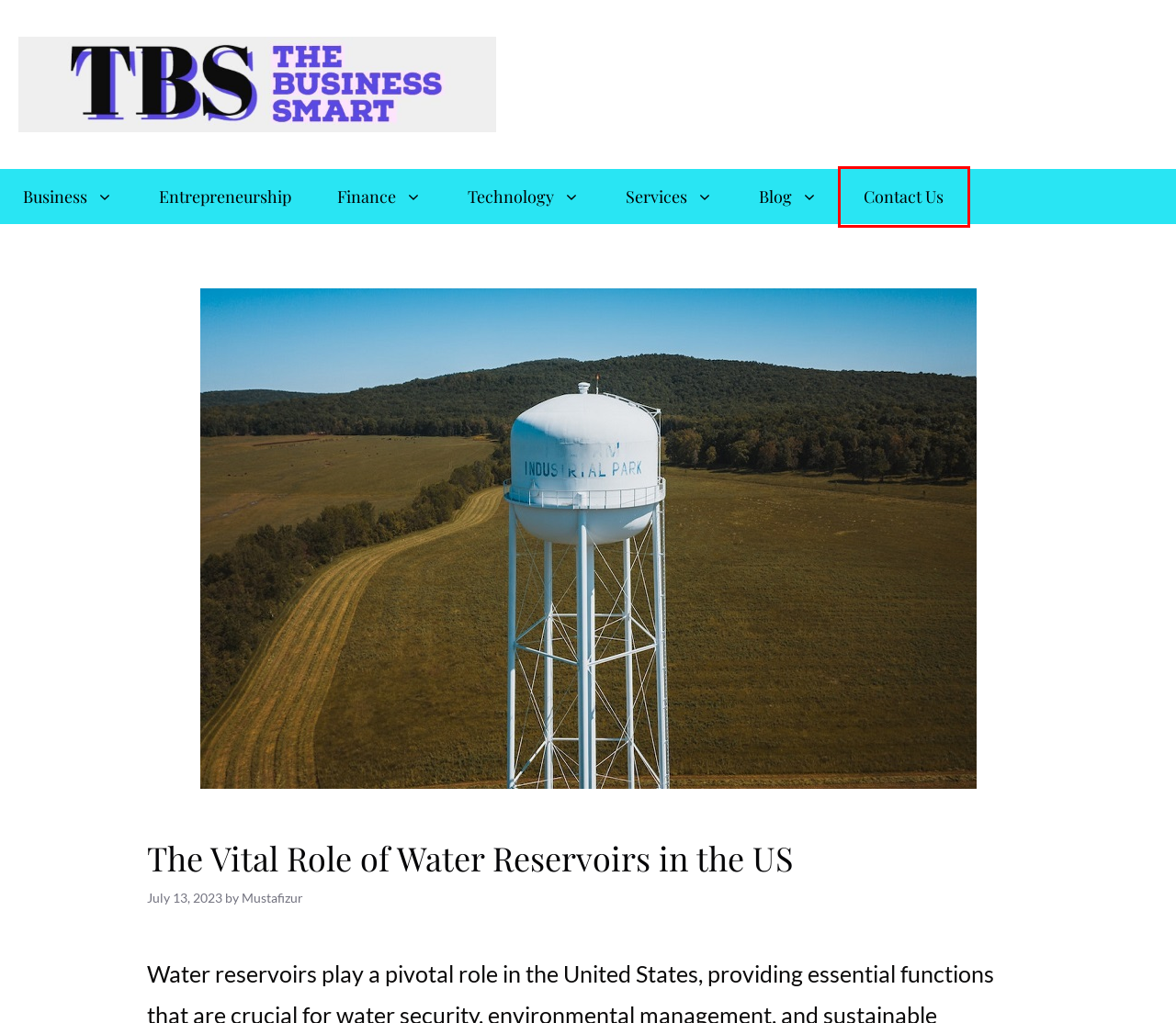You have received a screenshot of a webpage with a red bounding box indicating a UI element. Please determine the most fitting webpage description that matches the new webpage after clicking on the indicated element. The choices are:
A. Business - The Business Smart
B. Mustafizur - The Business Smart
C. Technology - The Business Smart
D. Blog - The Business Smart
E. The Business Smart
F. Services - The Business Smart
G. Entrepreneurship - The Business Smart
H. Contact Us - The Business Smart

H